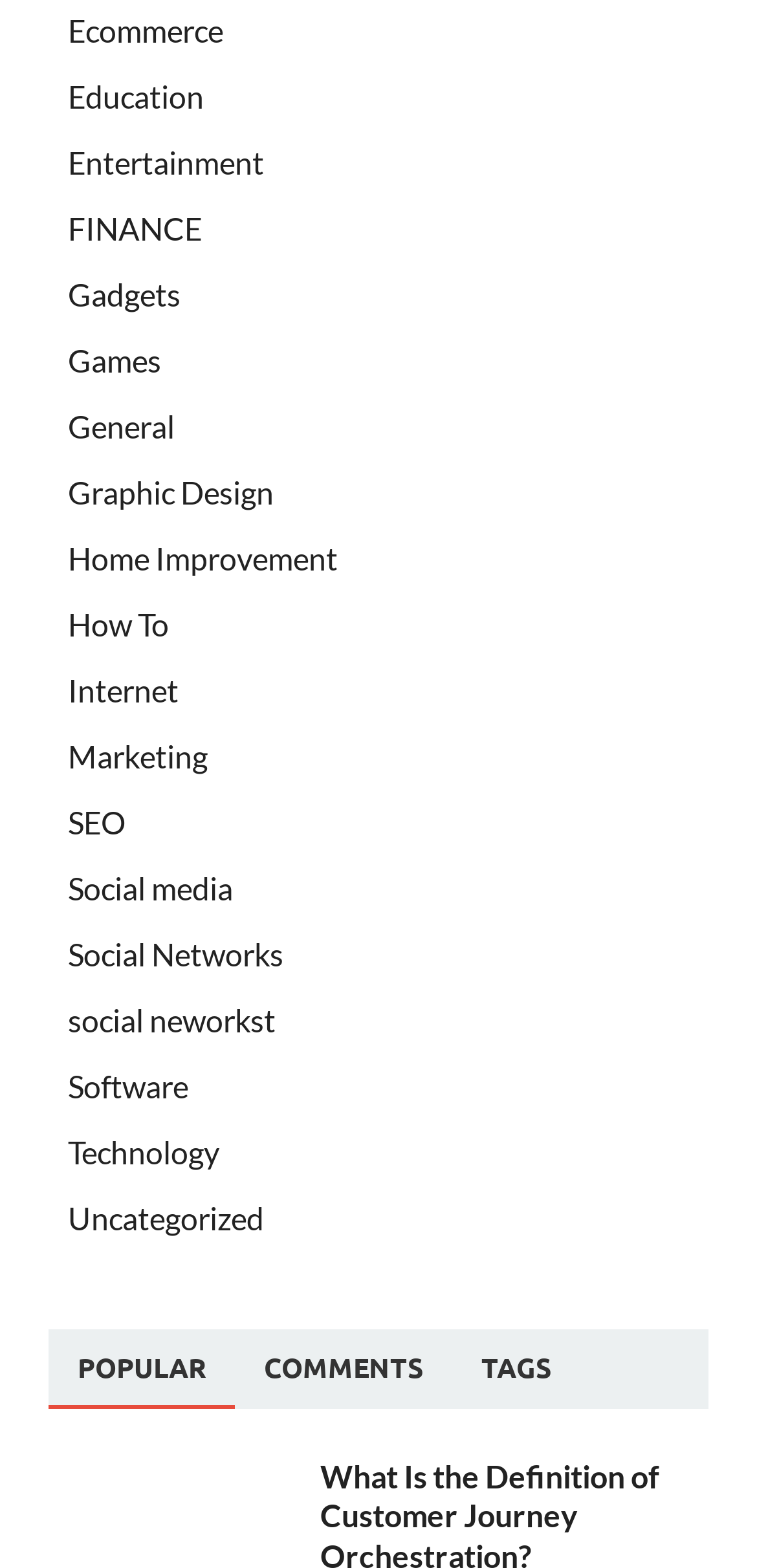What are the categories listed on the webpage?
From the details in the image, answer the question comprehensively.

By examining the links on the webpage, I found a list of categories including Ecommerce, Education, Entertainment, FINANCE, Gadgets, Games, General, Graphic Design, Home Improvement, How To, Internet, Marketing, SEO, Social media, Social Networks, Software, Technology, and Uncategorized.